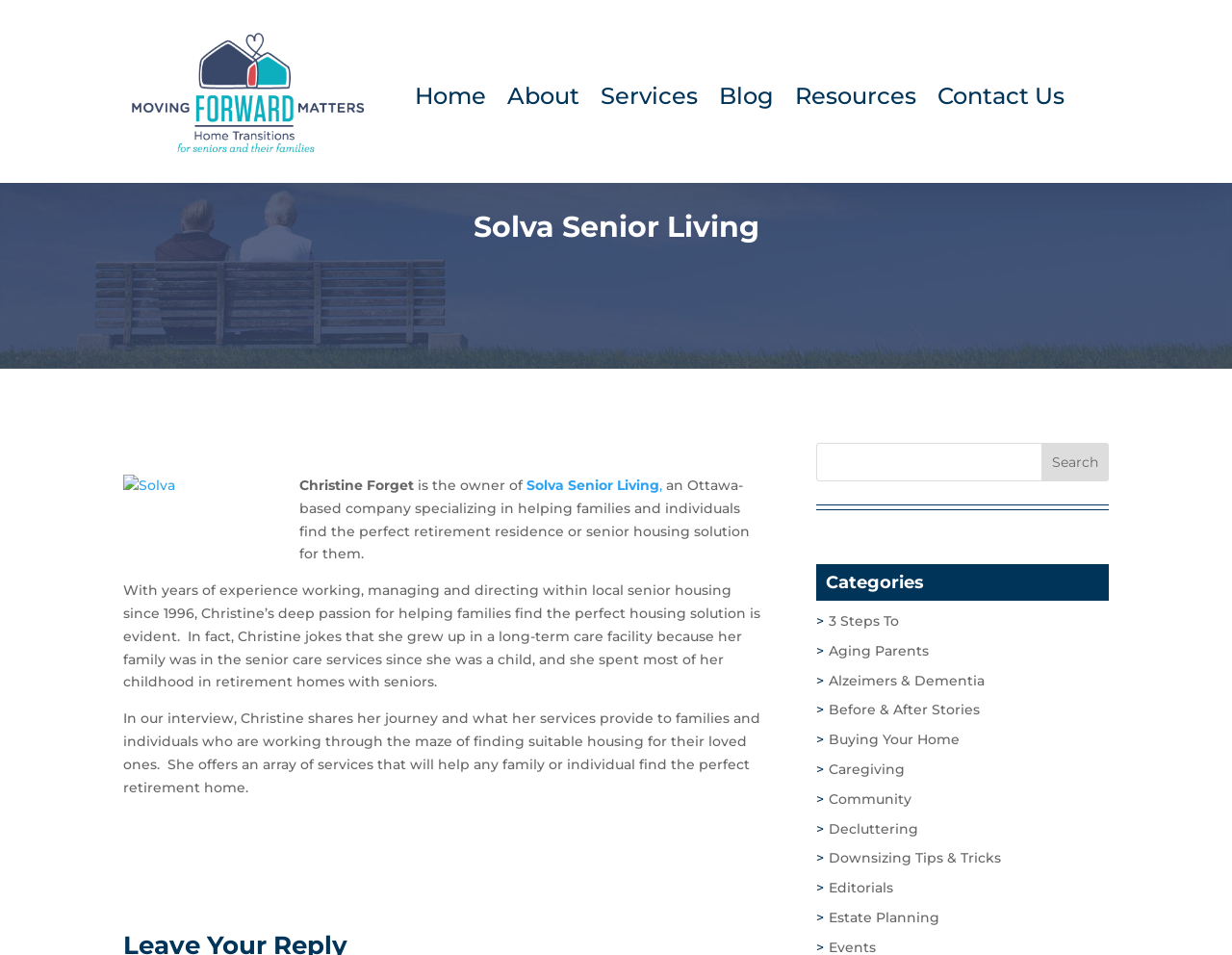Using the format (top-left x, top-left y, bottom-right x, bottom-right y), and given the element description, identify the bounding box coordinates within the screenshot: hdl.handle.net/1765/113598

None